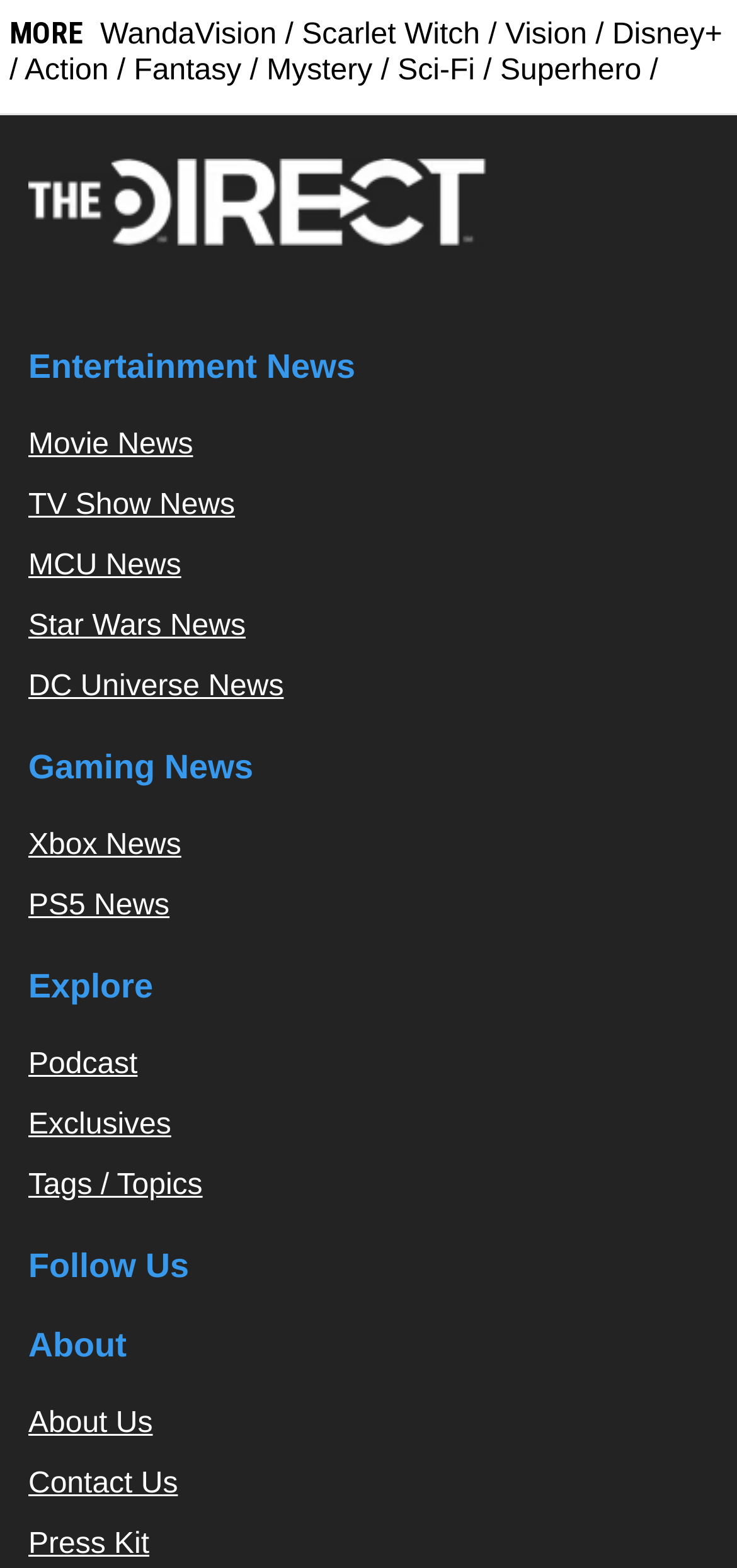What is the name of the website?
Refer to the image and give a detailed response to the question.

I found an image with the text 'The Direct' on the webpage, which suggests that it is the name of the website.